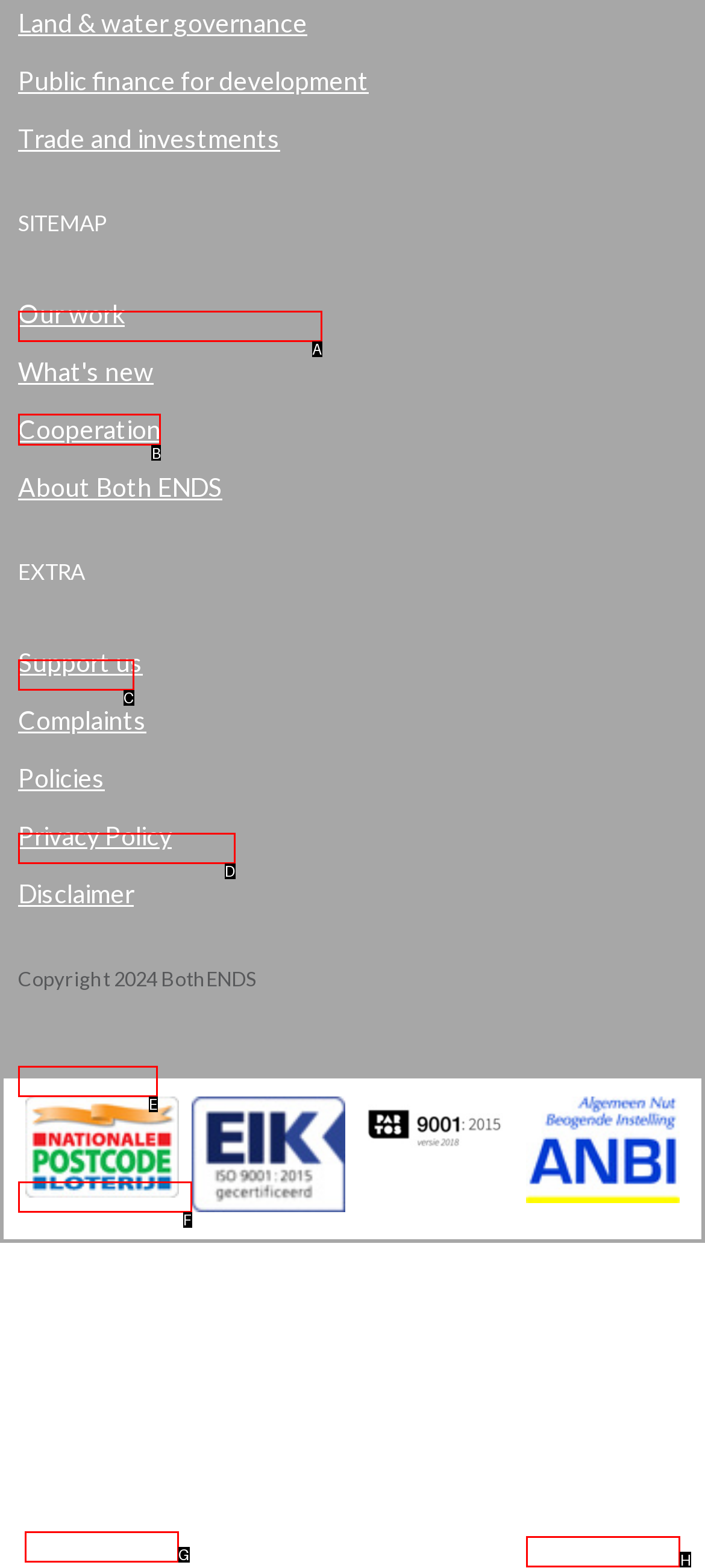Identify the letter of the correct UI element to fulfill the task: View Cooperation from the given options in the screenshot.

B